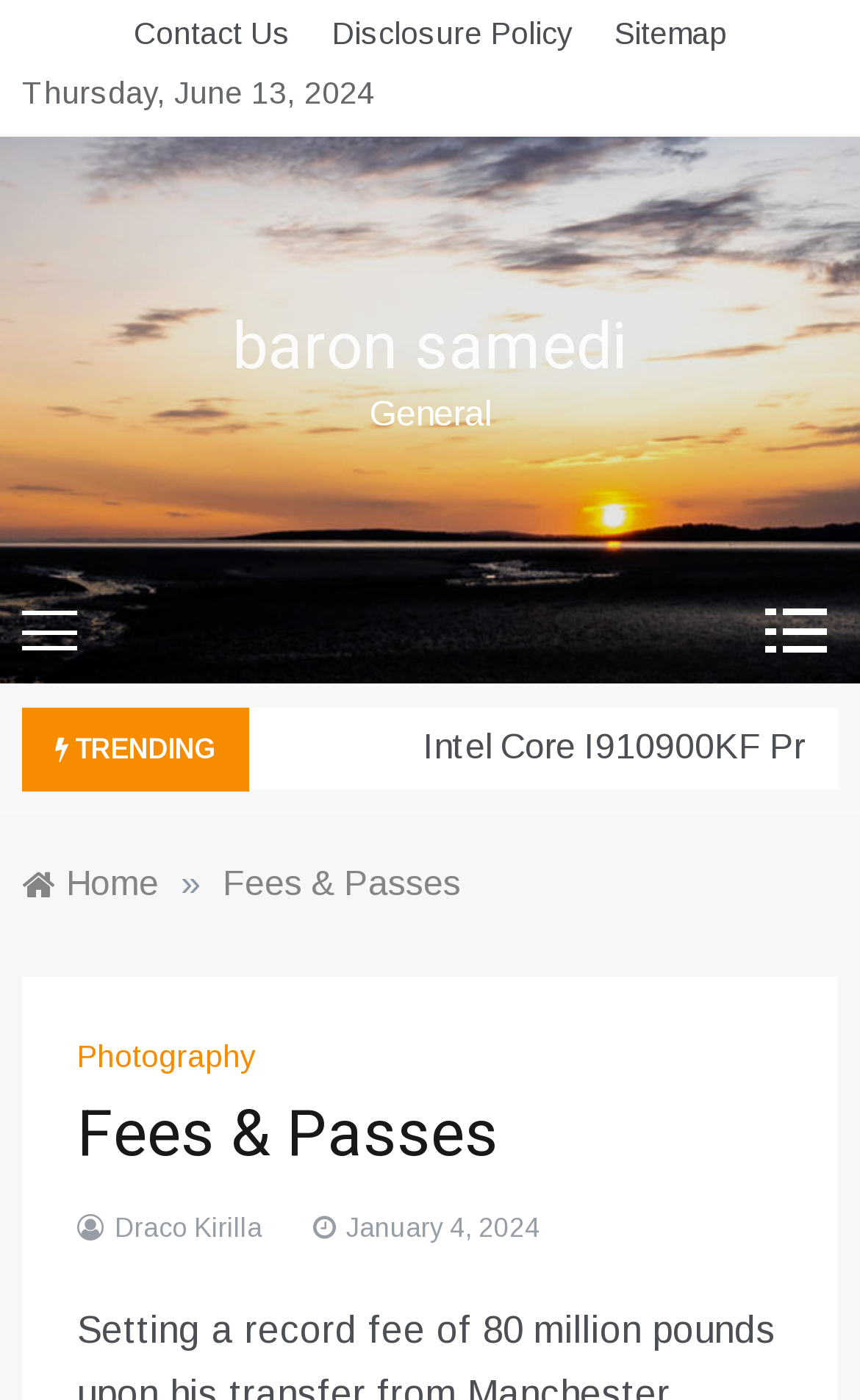Find and specify the bounding box coordinates that correspond to the clickable region for the instruction: "navigate to home".

[0.026, 0.617, 0.185, 0.644]